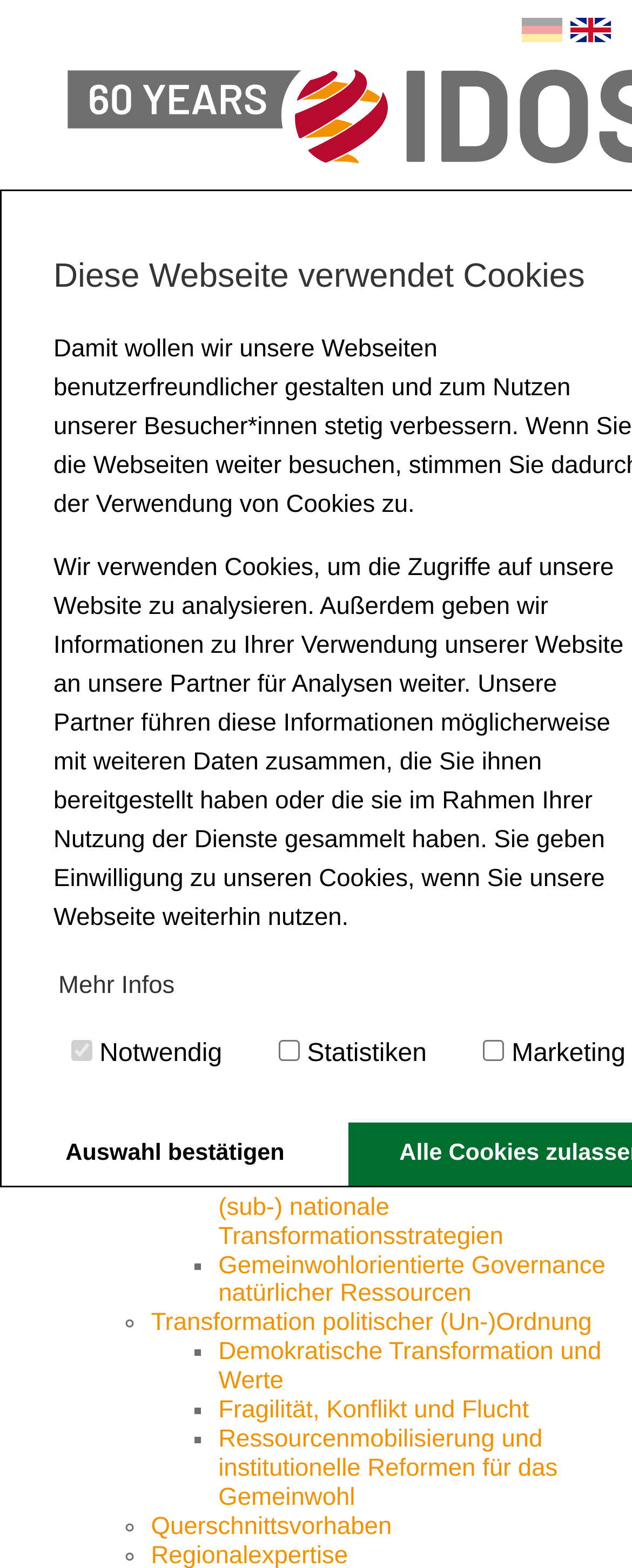Respond to the question below with a single word or phrase:
What is the language of the website?

German